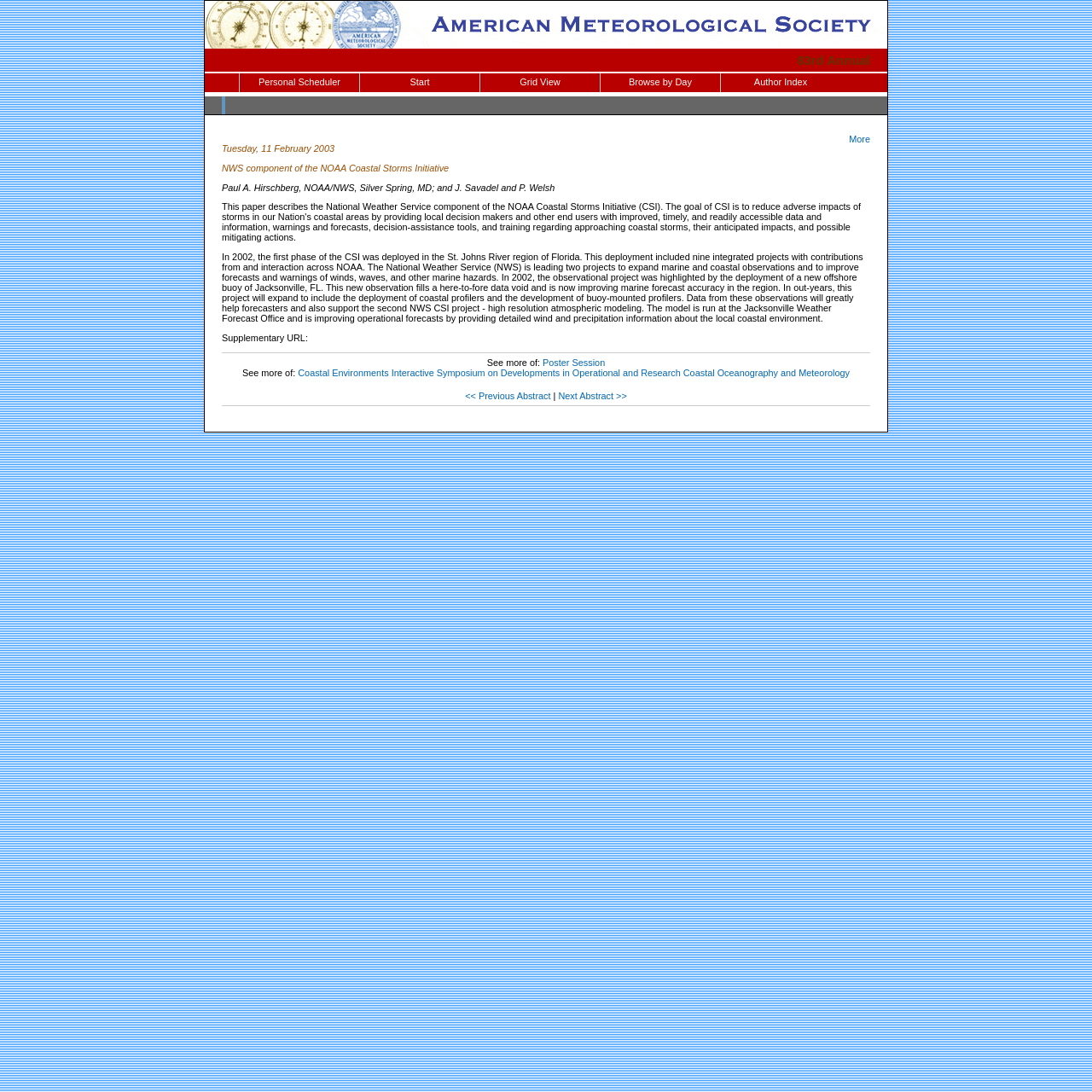Answer the question below using just one word or a short phrase: 
What is the date of the event?

Tuesday, 11 February 2003